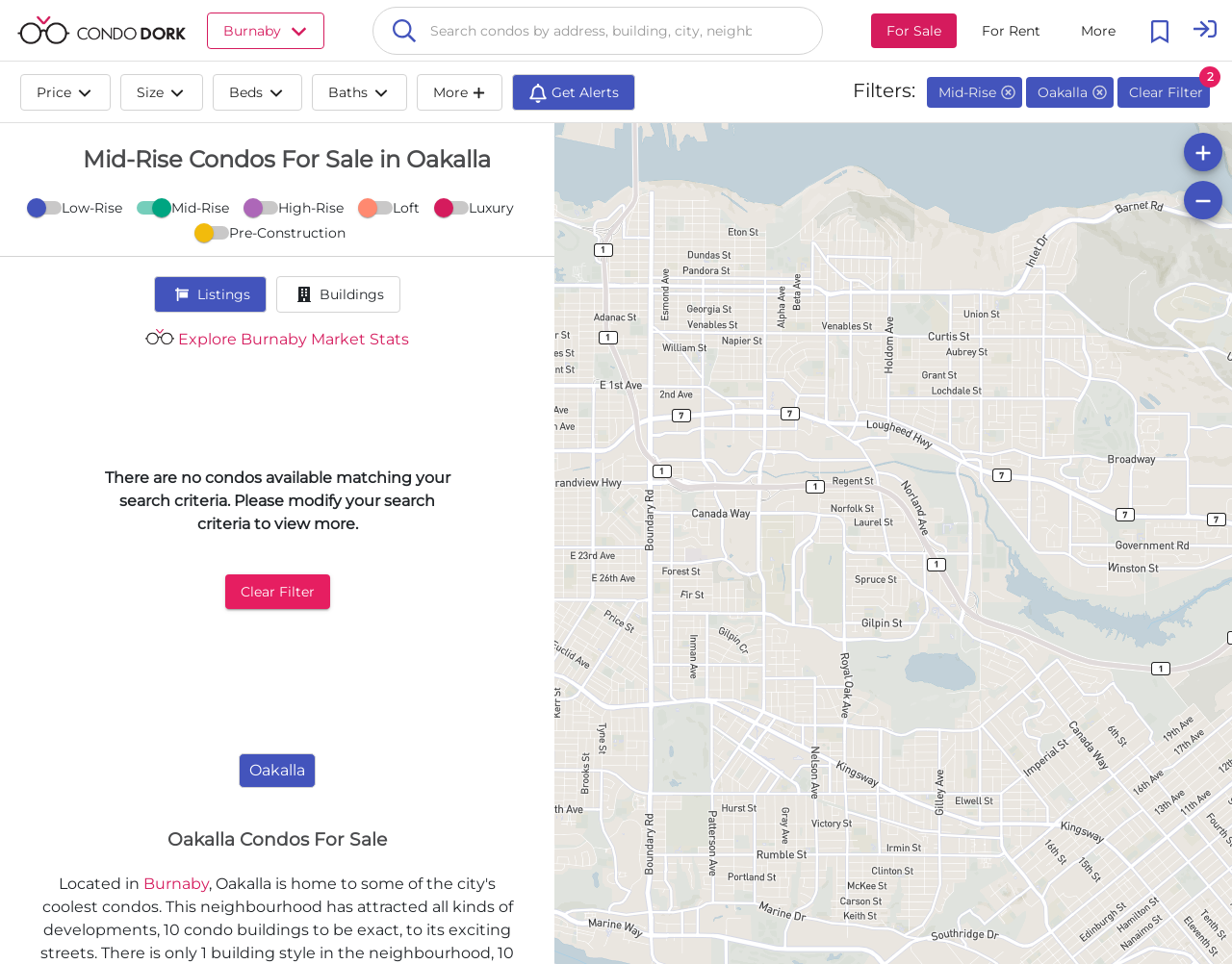Can you show the bounding box coordinates of the region to click on to complete the task described in the instruction: "View listings"?

[0.125, 0.286, 0.216, 0.324]